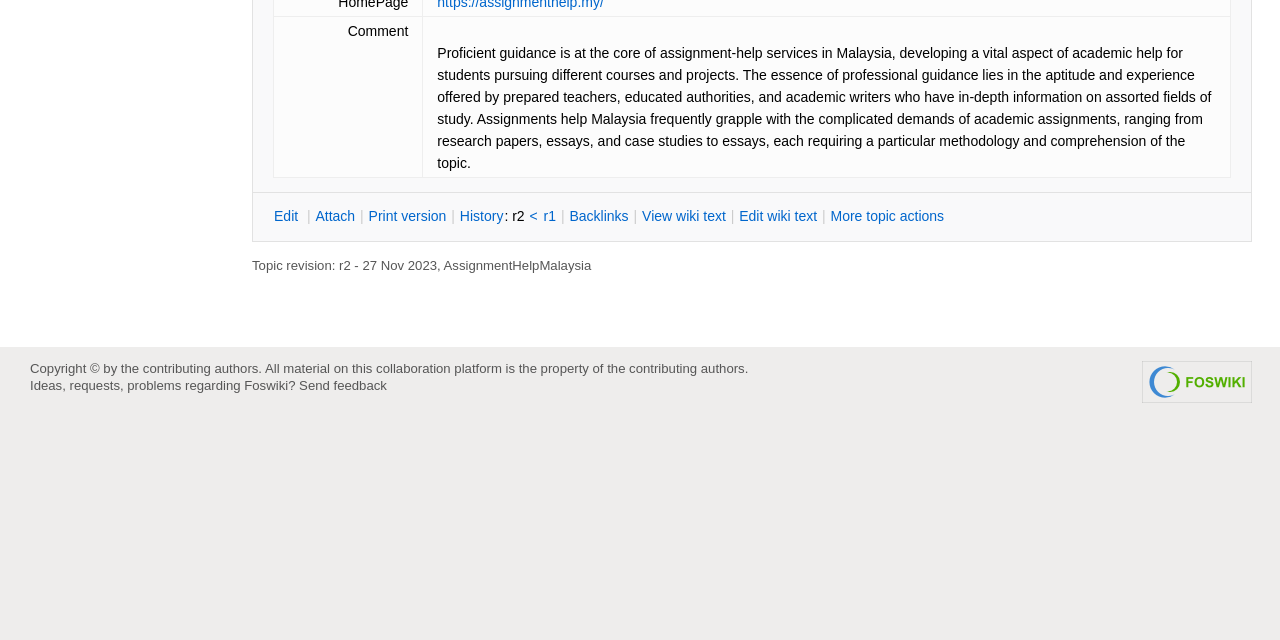Identify the coordinates of the bounding box for the element described below: "Edit". Return the coordinates as four float numbers between 0 and 1: [left, top, right, bottom].

[0.213, 0.324, 0.237, 0.354]